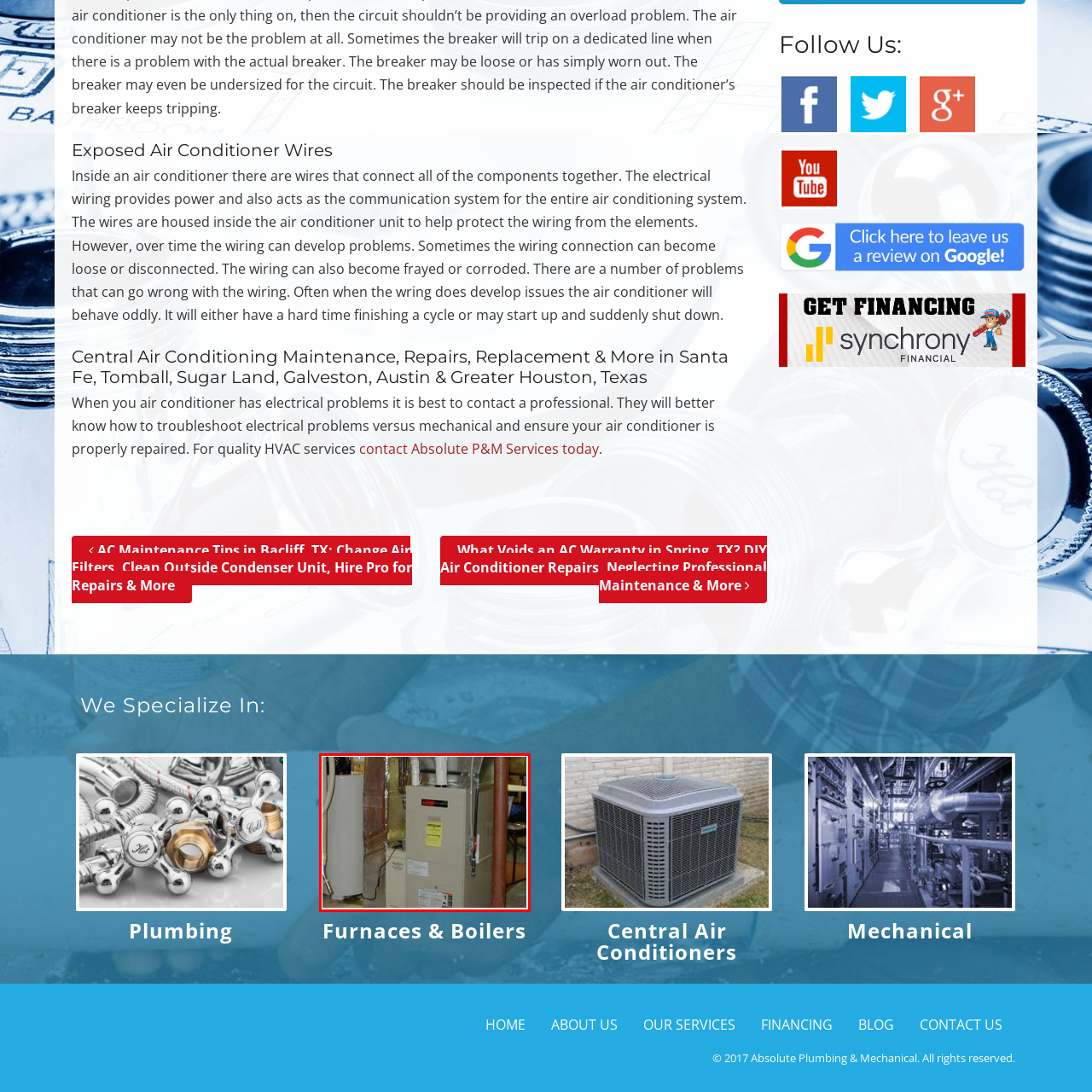Deliver a detailed explanation of the elements found in the red-marked area of the image.

The image features a furnace unit, typically found in a residential basement, illustrating a common component of home heating systems. The sleek design showcases a beige exterior, indicating it's likely a modern energy-efficient model. Positioned next to a cylindrical water heater, the furnace appears well-maintained, with visible pipes and labels that suggest operational parameters or safety notifications. This setup is indicative of a comprehensive HVAC system, emphasizing the importance of regular maintenance and necessary repairs for optimal performance. Such systems are essential in ensuring comfort within the home, especially in colder climates.